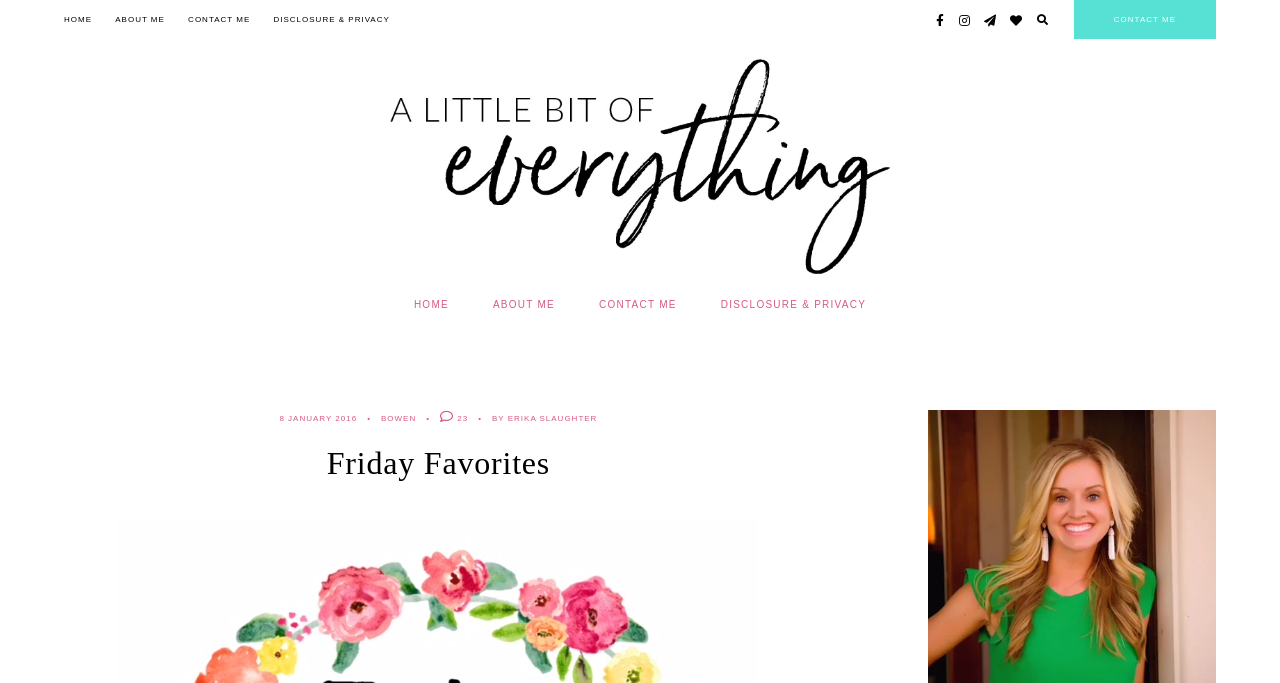Respond with a single word or phrase:
Who is the author of the post?

Erika Slaughter